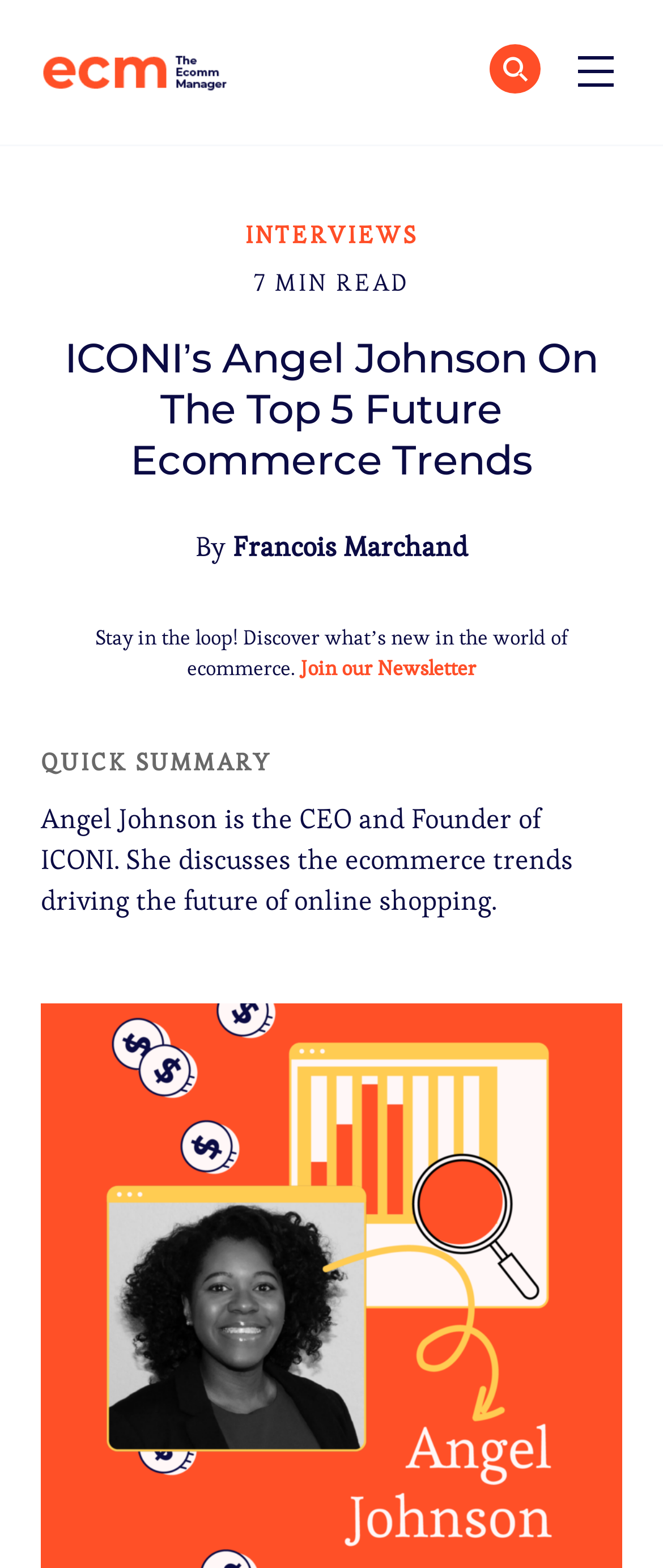Detail the various sections and features present on the webpage.

The webpage features a prominent heading at the top center, "ICONI’s Angel Johnson On The Top 5 Future Ecommerce Trends", which is accompanied by a link to "The Ecomm Manager" on the top left. On the top right, there are two buttons, "Open the search form" and "Menu", with the latter having a dropdown menu containing a link to "INTERVIEWS" and a static text "7 MIN READ".

Below the heading, there is a byline with the text "By" followed by a link to "Francois Marchand". A brief summary of the article is provided in a paragraph, stating that Angel Johnson, the CEO and Founder of ICONI, discusses ecommerce trends driving the future of online shopping.

Further down, there is a section with a heading "QUICK SUMMARY" and a brief text summarizing the article. On the right side of this section, there is a call-to-action to "Join our Newsletter" with a link. Overall, the webpage has a clean layout with a focus on the main article and a few navigation elements.